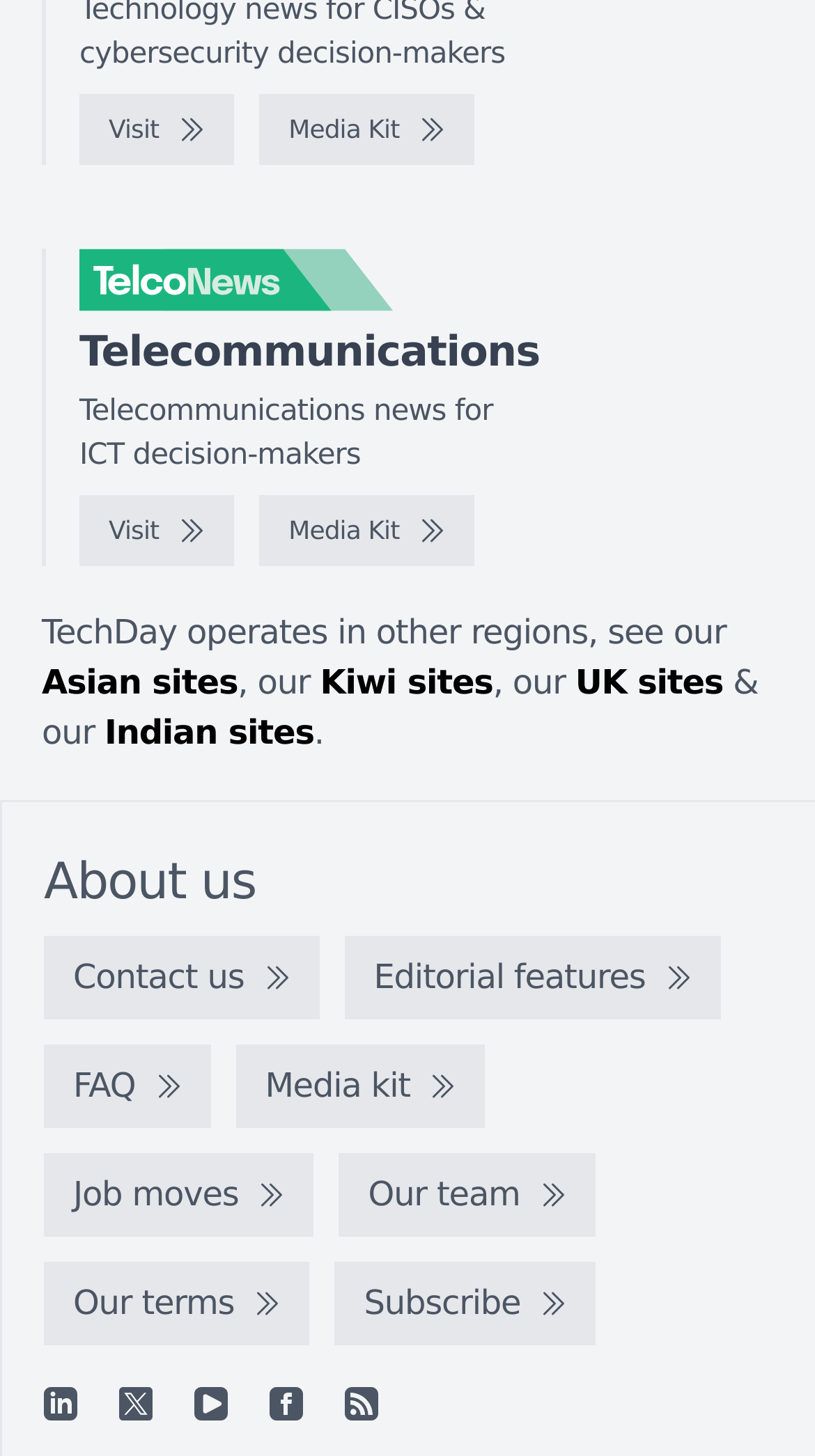How can users contact the website?
Based on the visual details in the image, please answer the question thoroughly.

I found a link labeled 'Contact us' in the lower part of the page, which suggests that users can contact the website through this link. This link is likely to lead to a contact form or email address where users can reach out to the website administrators.